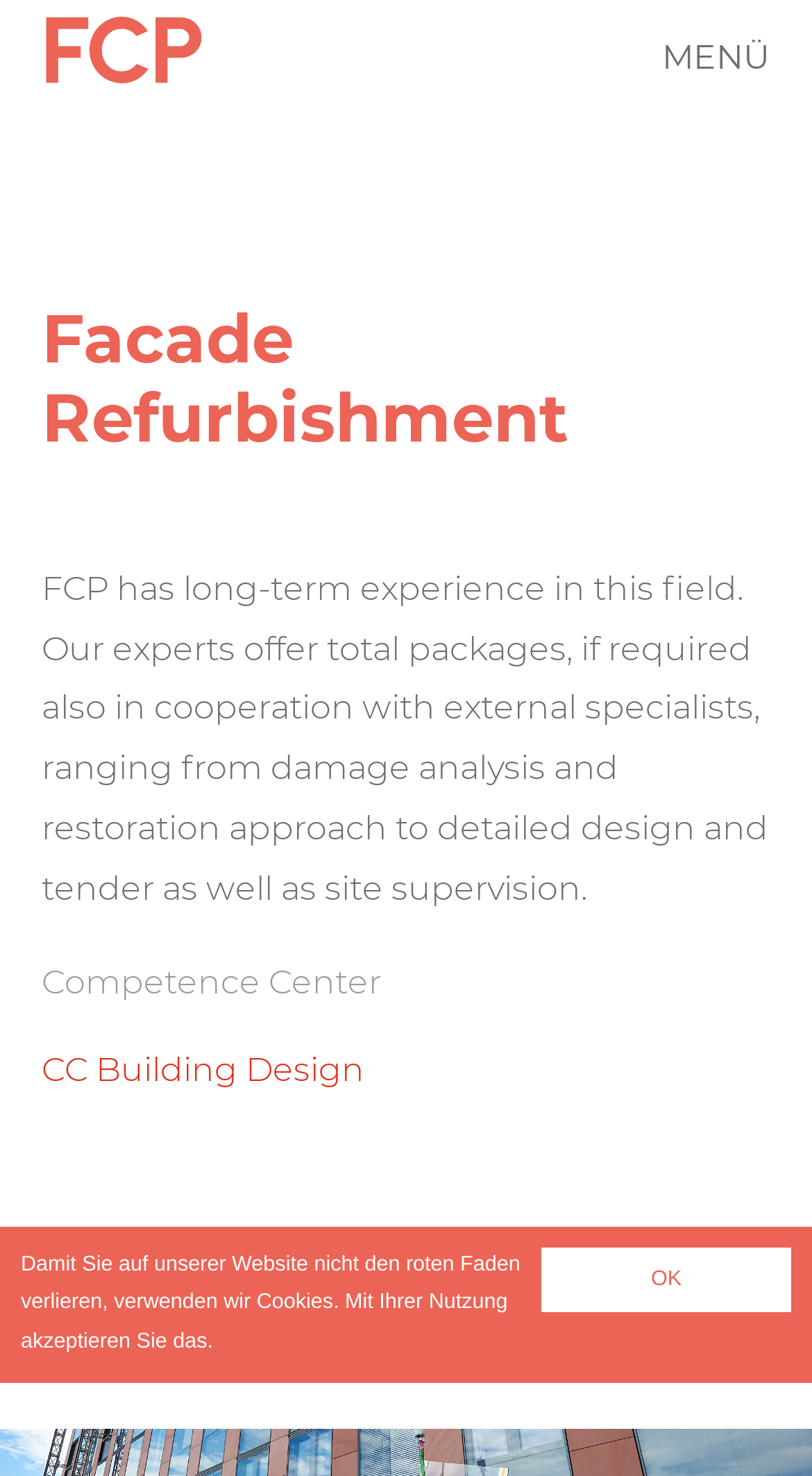What is the purpose of the company's experts?
Answer briefly with a single word or phrase based on the image.

Offer total packages